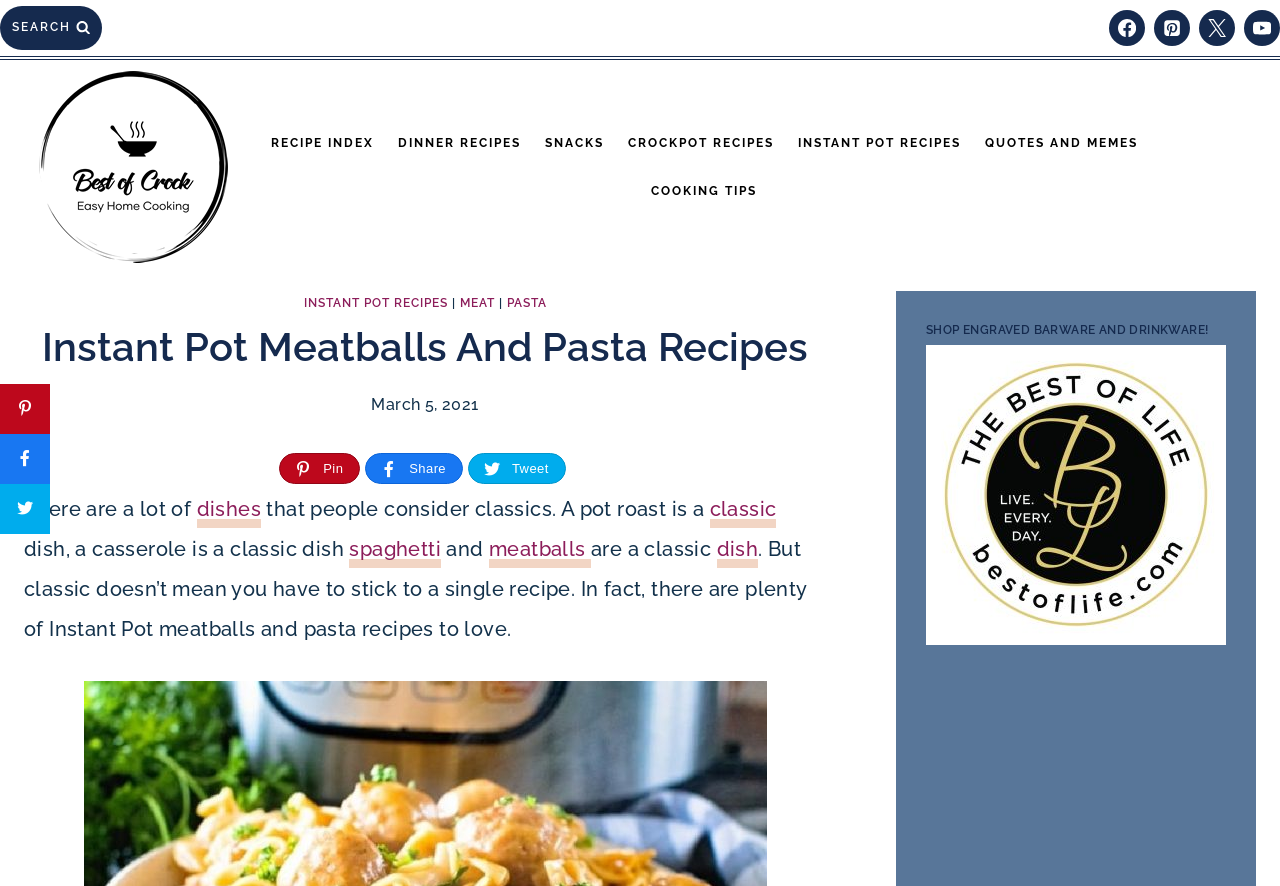Generate a comprehensive caption for the webpage you are viewing.

This webpage is about Instant Pot meatballs and pasta recipes. At the top, there is a search button with the text "SEARCH" next to it. On the right side of the top section, there are social media links to Facebook, Pinterest, Twitter, and YouTube, each with its corresponding icon.

Below the top section, there is a navigation menu with links to "RECIPE INDEX", "DINNER RECIPES", "SNACKS", "CROCKPOT RECIPES", "INSTANT POT RECIPES", "QUOTES AND MEMES", and "COOKING TIPS". 

The main content of the webpage is divided into two sections. The first section has a heading "Instant Pot Meatballs And Pasta Recipes" and a time stamp "March 5, 2021". Below the heading, there are three social media links to "Pin", "Share", and "Tweet". The text in this section discusses classic dishes, including pot roast, casserole, spaghetti, and meatballs, and how there are many variations of Instant Pot meatballs and pasta recipes.

The second section has a heading "SHOP ENGRAVED BARWARE AND DRINKWARE!" with a link below it. On the left side of the webpage, there are three more social media links to "Pin", "Share", and "Tweet".